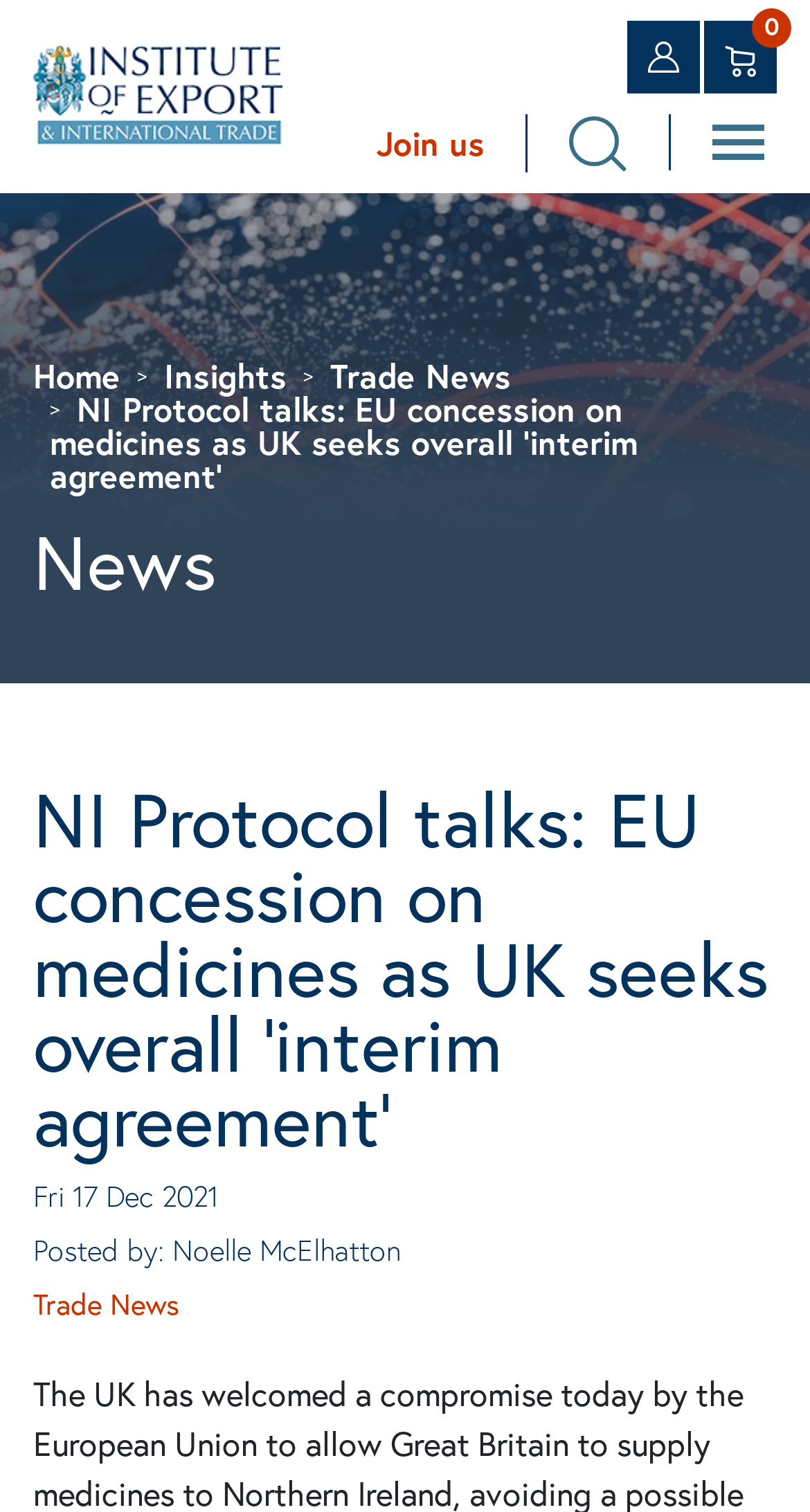How many navigation links are there?
Use the image to give a comprehensive and detailed response to the question.

I found the navigation links by looking at the navigation element with the type 'breadcrumb' located at the coordinates [0.041, 0.237, 0.959, 0.325]. It contains three link elements with the texts 'Home', 'Insights', and 'Trade News'.